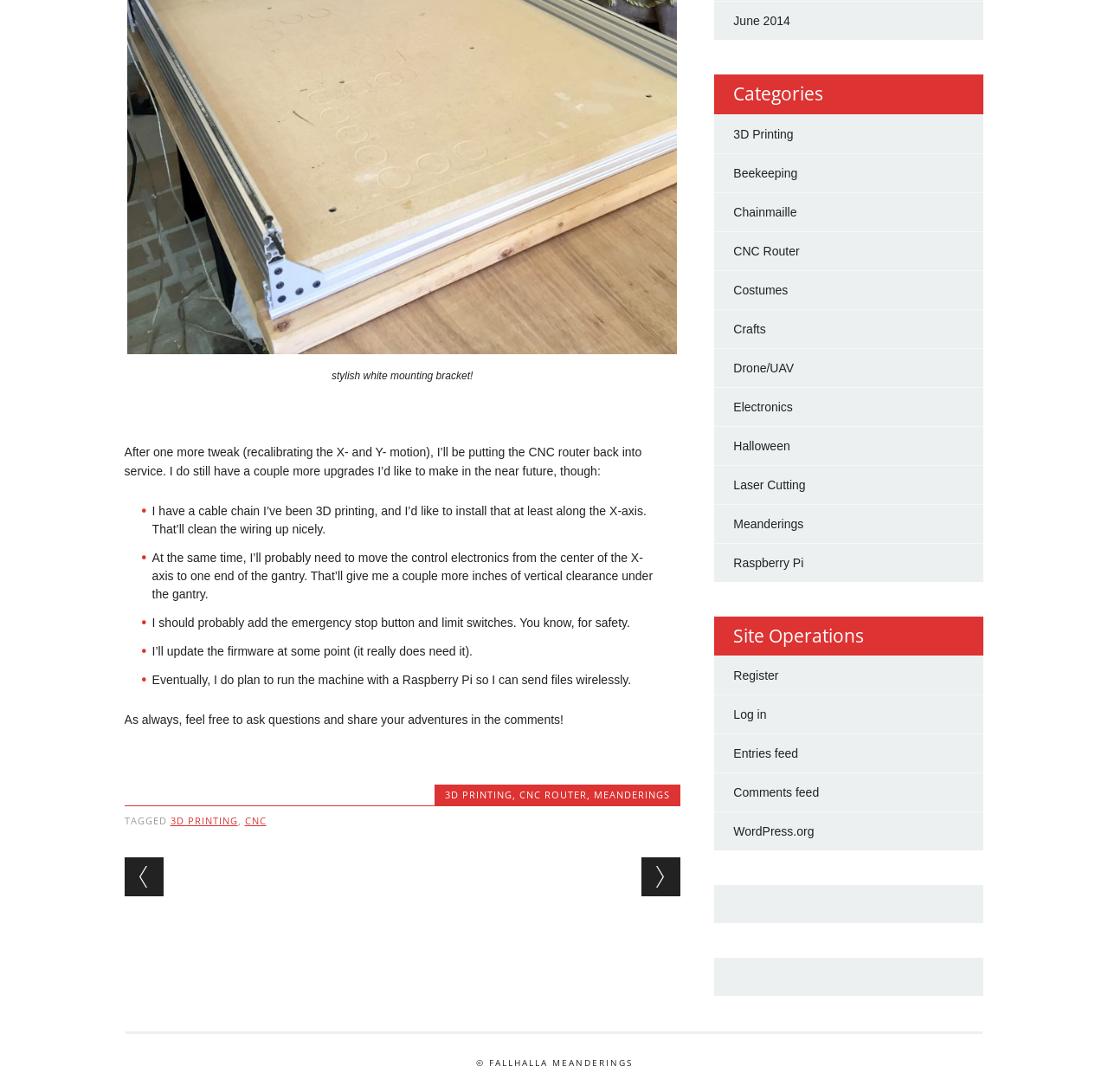Can you specify the bounding box coordinates for the region that should be clicked to fulfill this instruction: "Click on the 'Next →' link".

[0.579, 0.785, 0.614, 0.821]